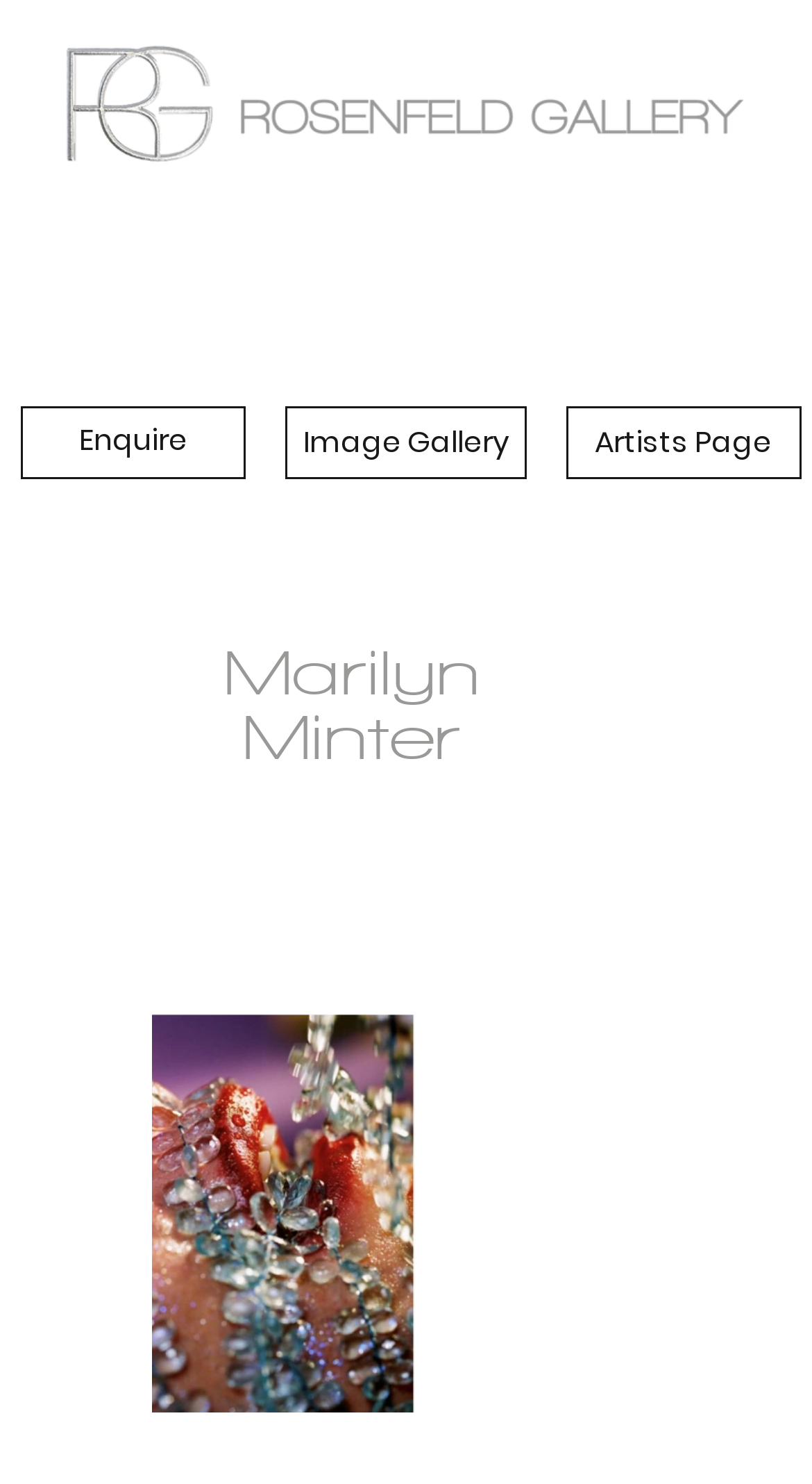Please find the bounding box coordinates in the format (top-left x, top-left y, bottom-right x, bottom-right y) for the given element description. Ensure the coordinates are floating point numbers between 0 and 1. Description: Artists Page

[0.696, 0.274, 0.986, 0.322]